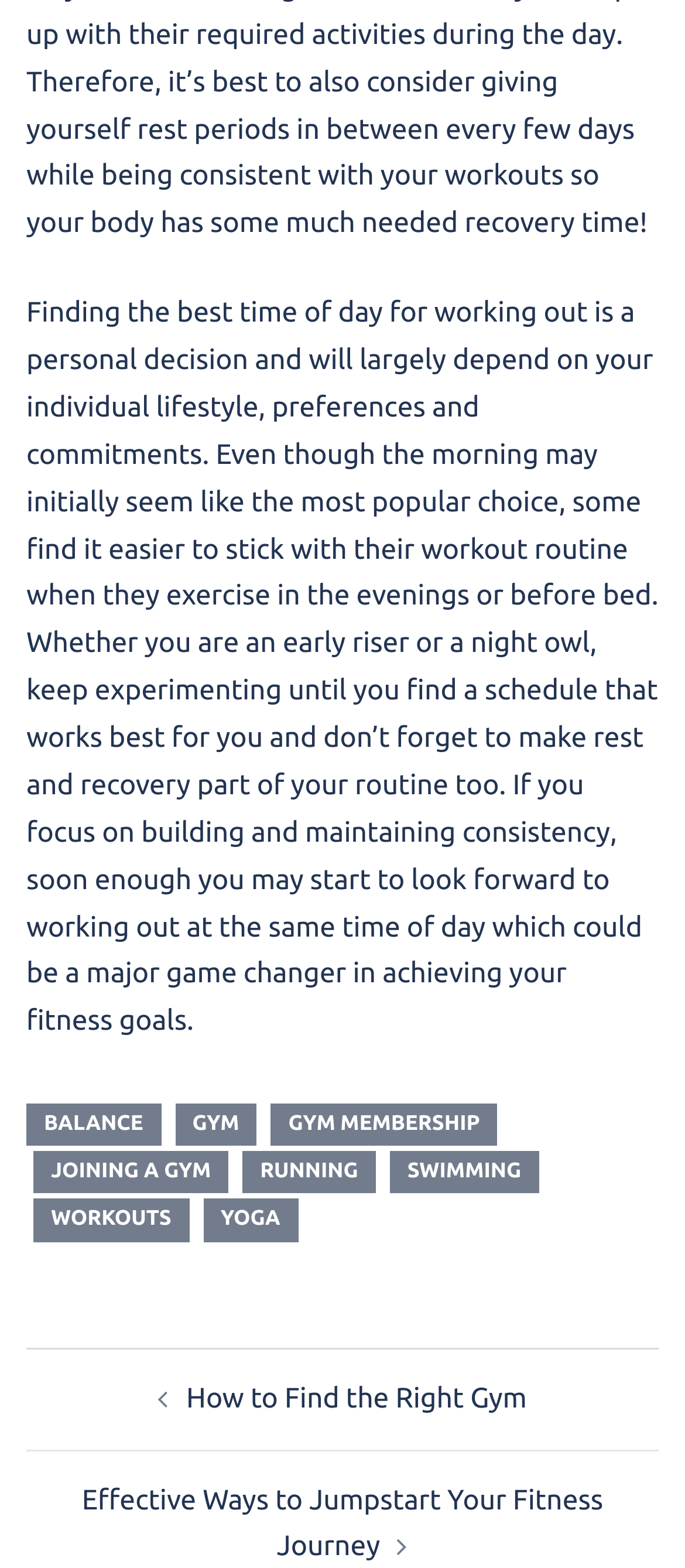Pinpoint the bounding box coordinates of the element you need to click to execute the following instruction: "Explore the WORKOUTS page". The bounding box should be represented by four float numbers between 0 and 1, in the format [left, top, right, bottom].

[0.049, 0.765, 0.276, 0.792]